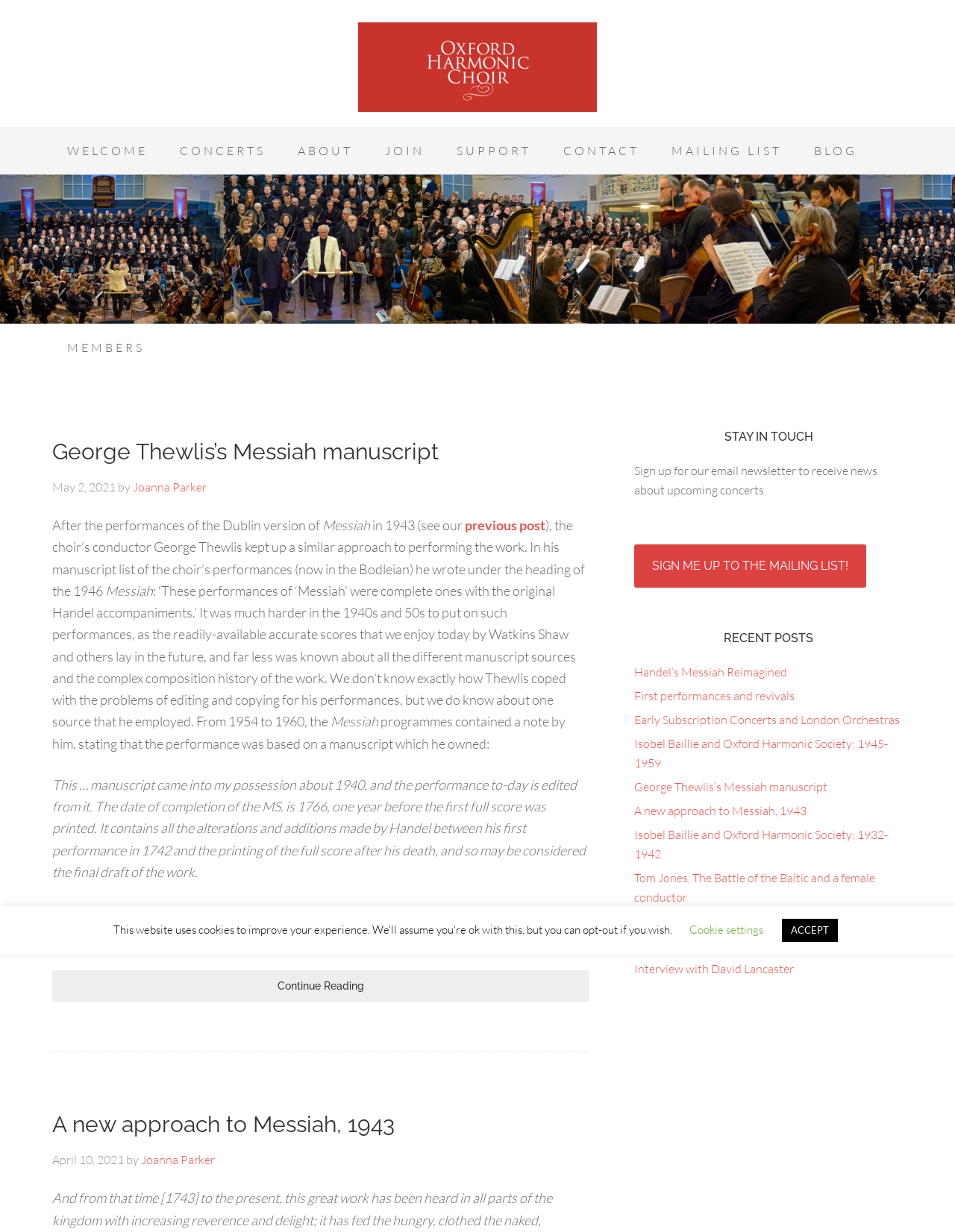Based on the image, provide a detailed and complete answer to the question: 
What is the name of the choir?

The name of the choir can be found in the link 'Oxford Harmonic Choir' at the top of the webpage, which is a navigation link under the 'Main' navigation element.